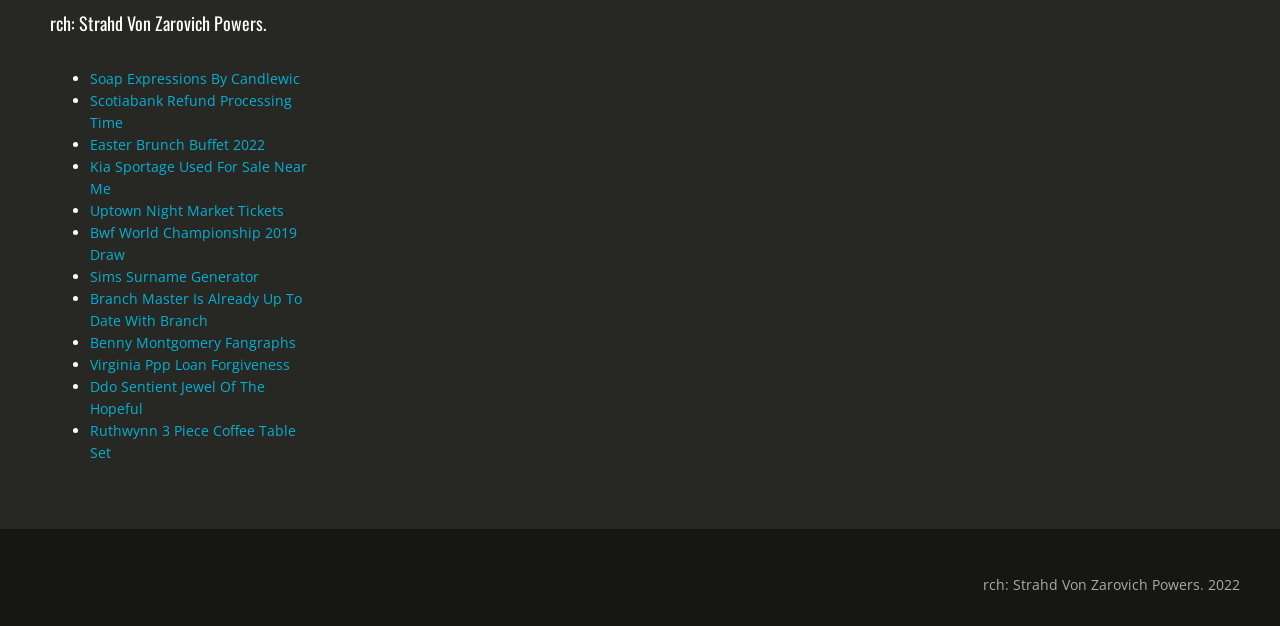Determine the bounding box coordinates of the clickable area required to perform the following instruction: "View Ruthwynn 3 Piece Coffee Table Set". The coordinates should be represented as four float numbers between 0 and 1: [left, top, right, bottom].

[0.07, 0.673, 0.231, 0.738]